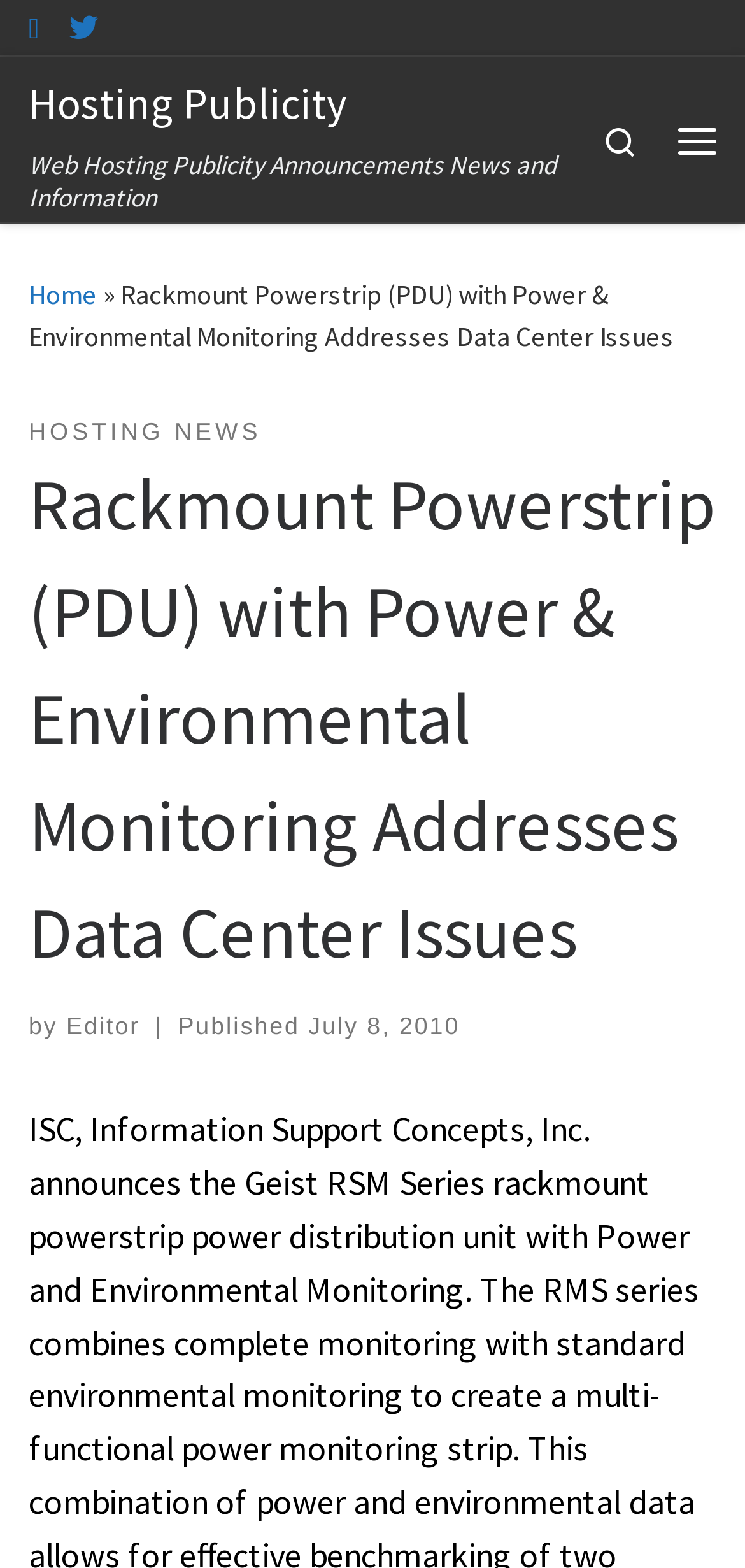Answer the question below with a single word or a brief phrase: 
What is the date of the published article?

July 8, 2010